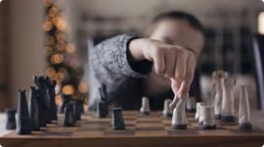What type of atmosphere is suggested in the background?
Respond with a short answer, either a single word or a phrase, based on the image.

Cozy and inviting